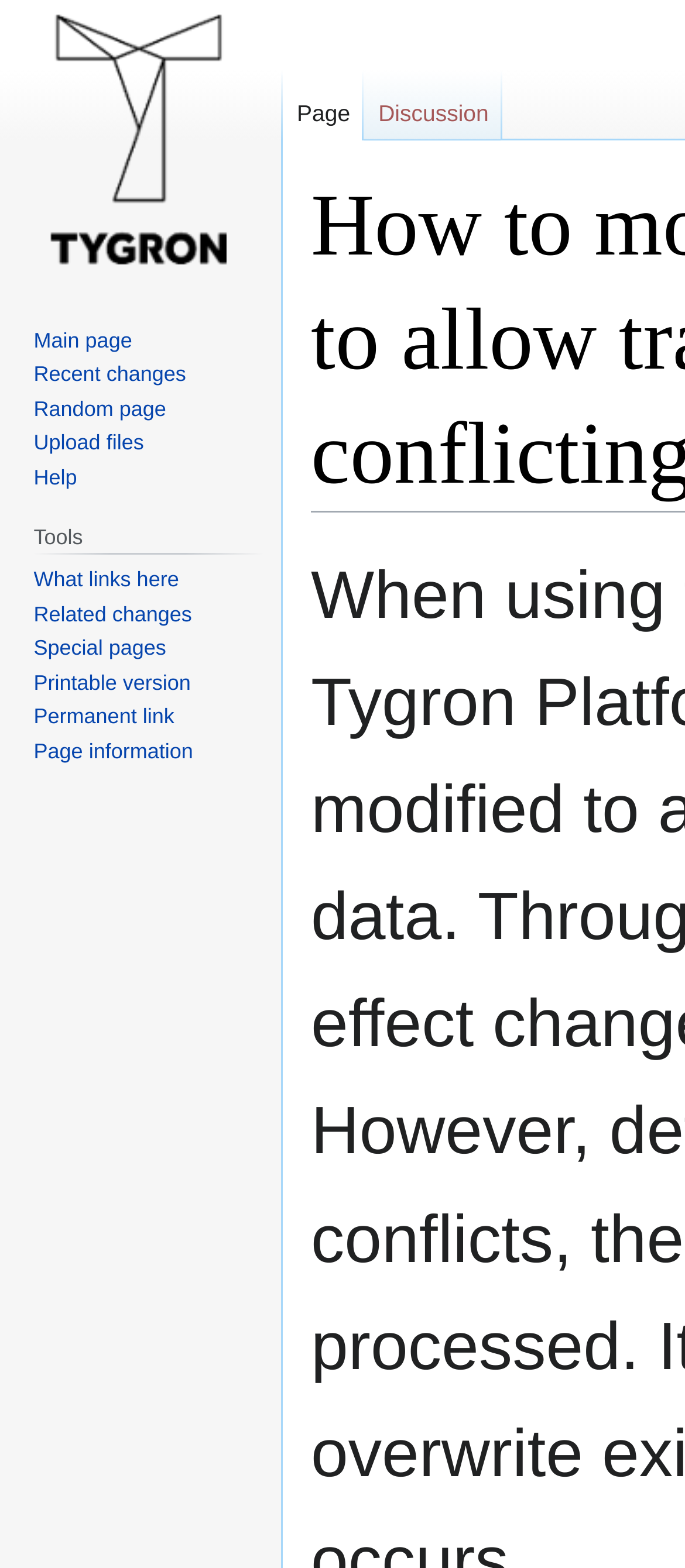Using the element description provided, determine the bounding box coordinates in the format (top-left x, top-left y, bottom-right x, bottom-right y). Ensure that all values are floating point numbers between 0 and 1. Element description: Josanne

None